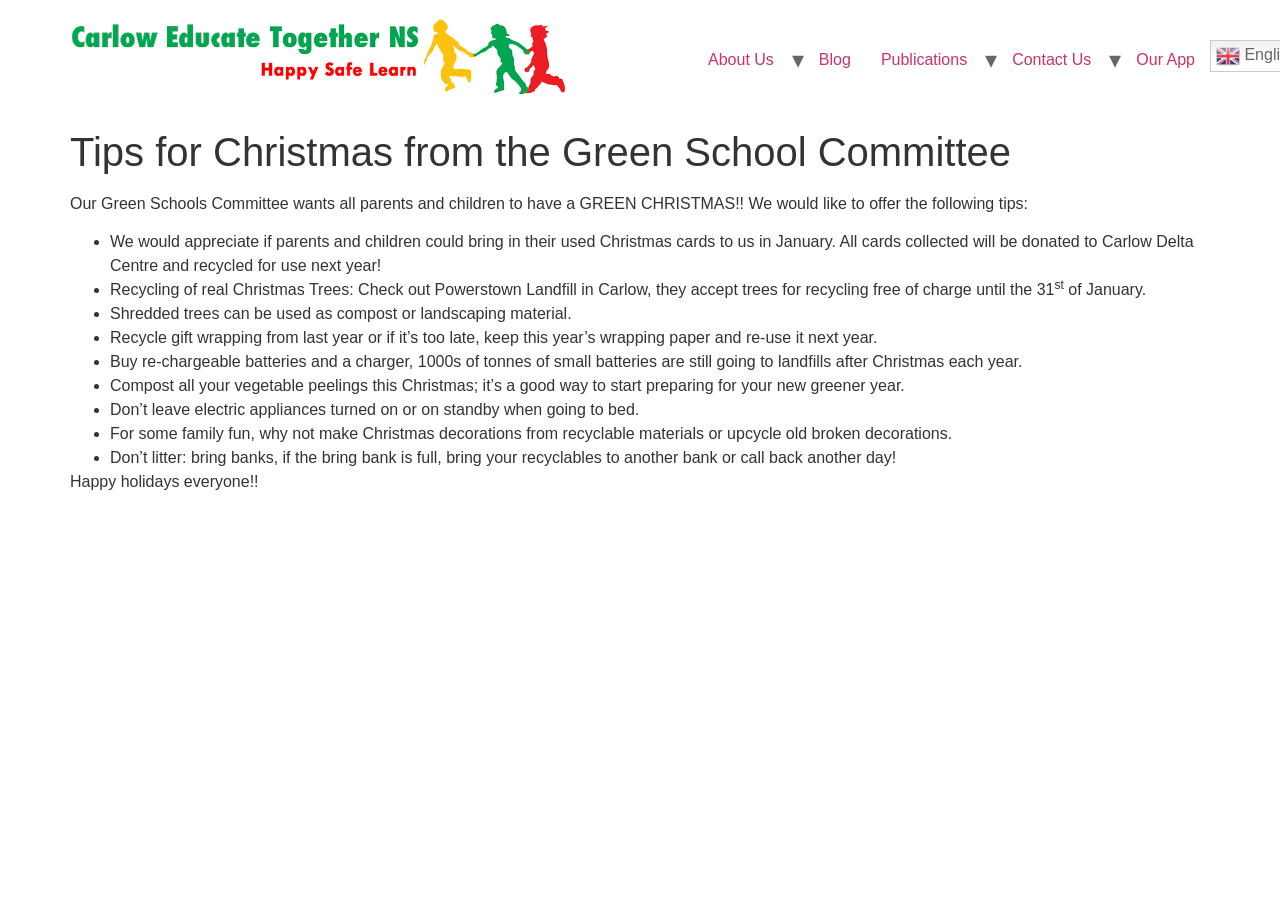Respond with a single word or phrase to the following question: What should be done with recyclables if the bring bank is full?

Bring to another bank